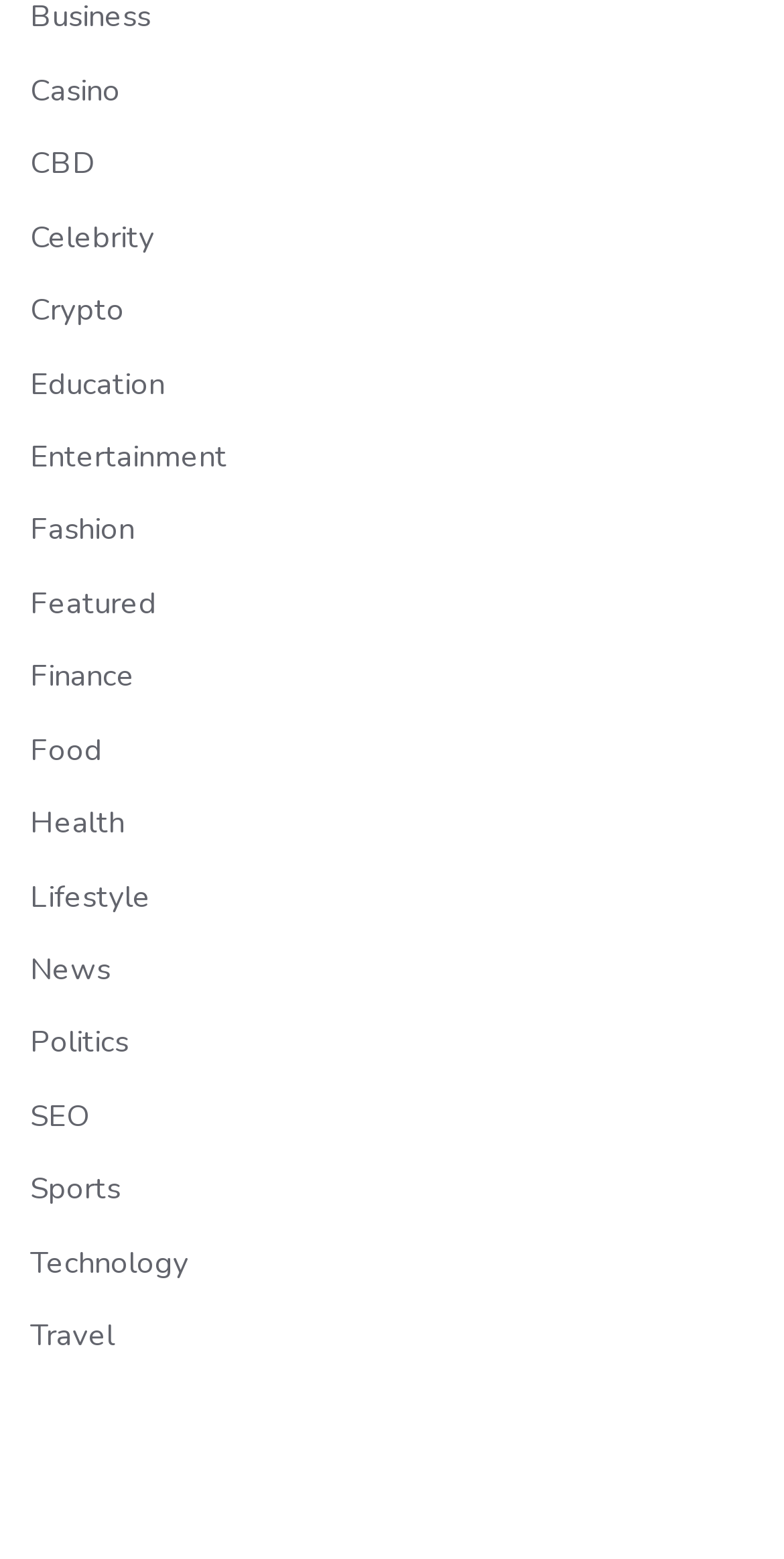Please mark the clickable region by giving the bounding box coordinates needed to complete this instruction: "Read about Health".

[0.038, 0.515, 0.159, 0.541]